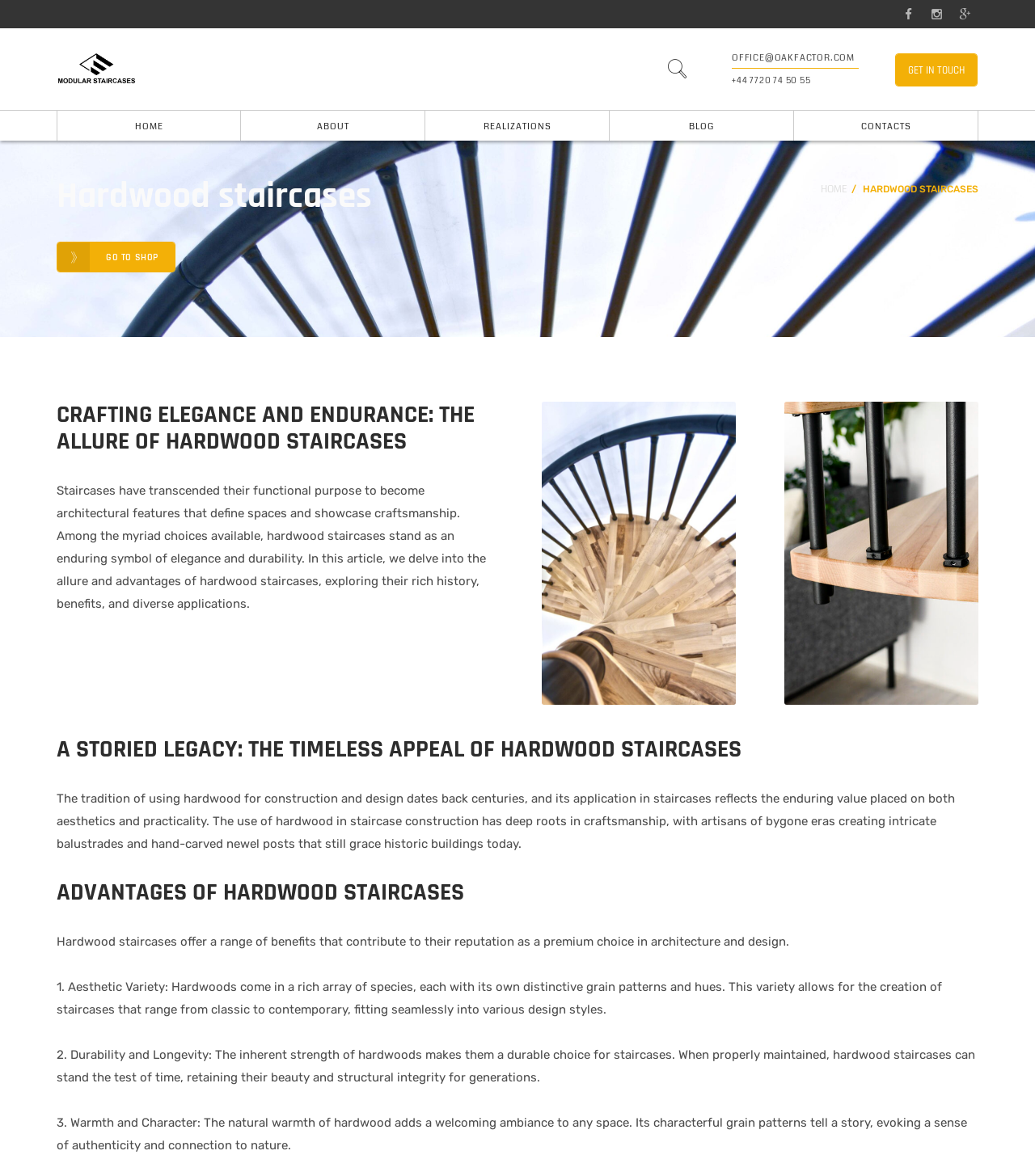How many advantages of hardwood staircases are mentioned?
Please provide a comprehensive and detailed answer to the question.

I counted the number of advantages mentioned in the webpage by looking at the StaticText elements with OCR text '1. Aesthetic Variety:', '2. Durability and Longevity:', and '3. Warmth and Character:' located at [0.055, 0.833, 0.91, 0.864], [0.055, 0.89, 0.942, 0.922], and [0.055, 0.948, 0.934, 0.98] respectively.